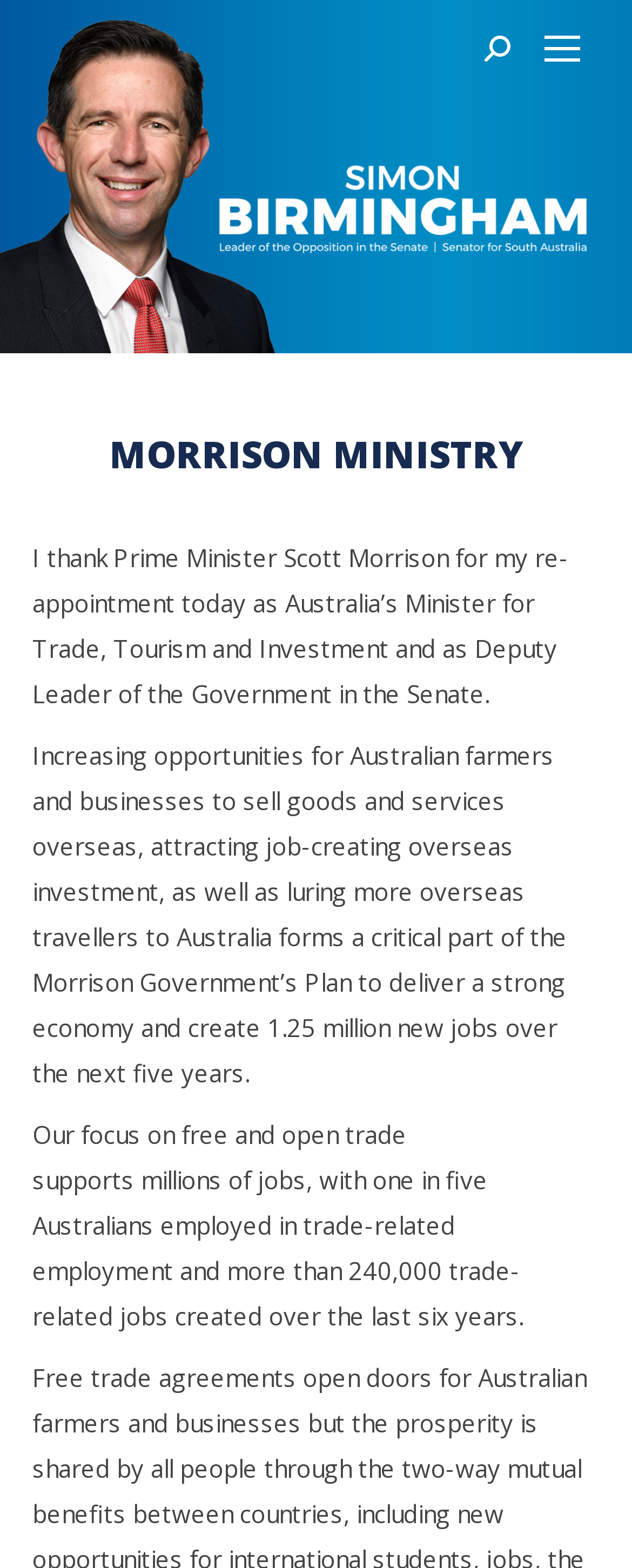Answer the question using only one word or a concise phrase: What is the name of the ministry?

Morrison Ministry